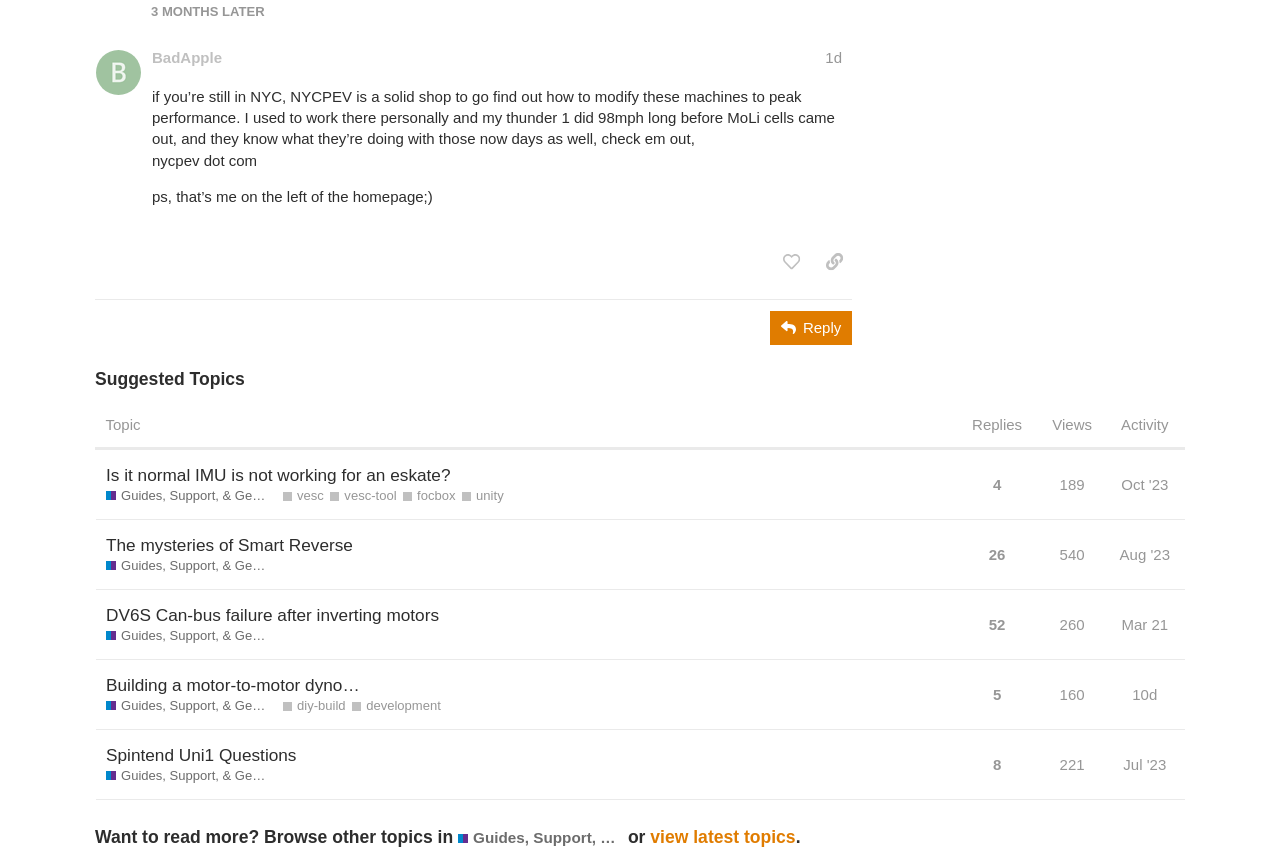Identify the bounding box coordinates for the UI element described as follows: focbox. Use the format (top-left x, top-left y, bottom-right x, bottom-right y) and ensure all values are floating point numbers between 0 and 1.

[0.315, 0.564, 0.356, 0.585]